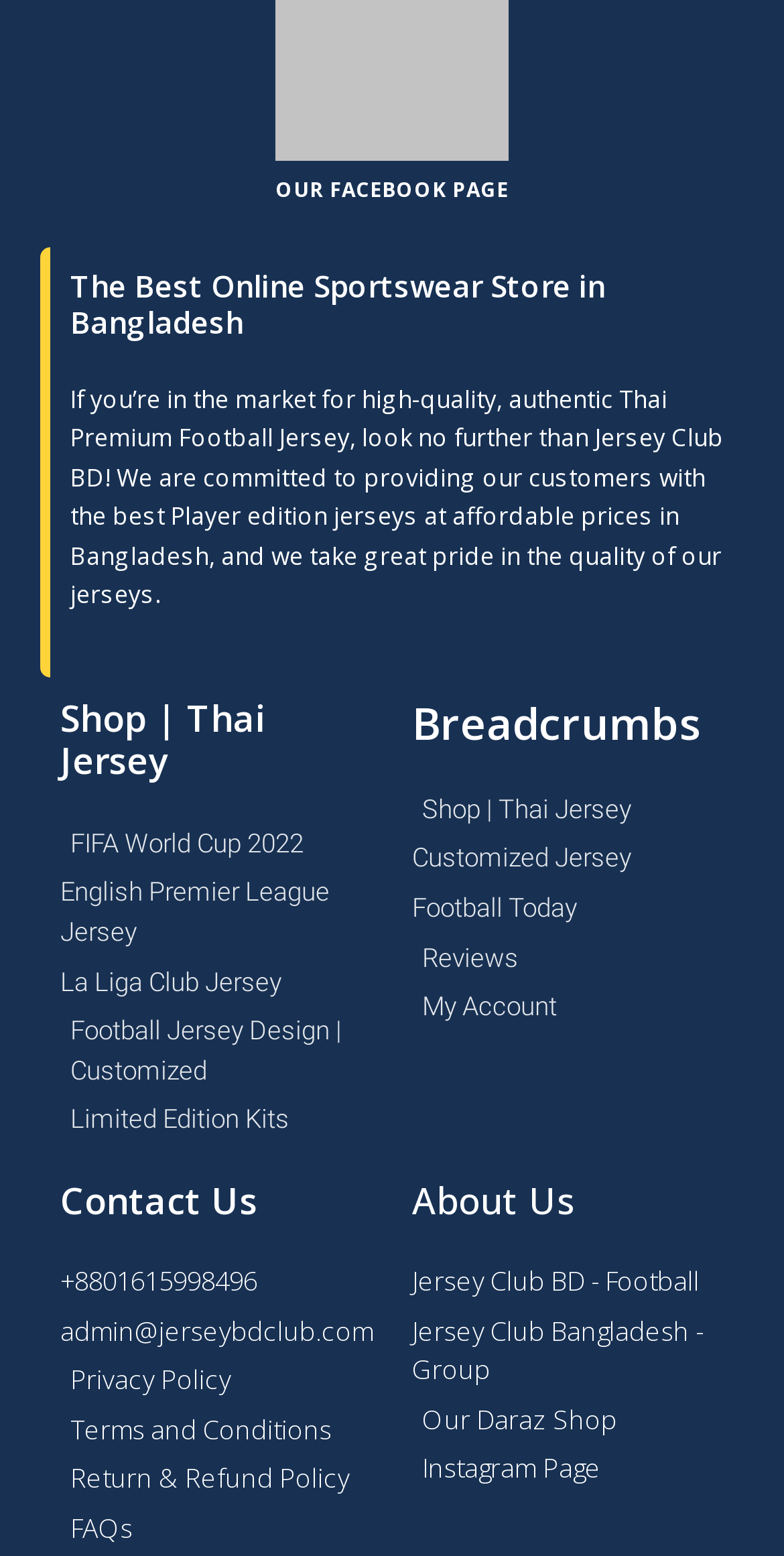Please specify the bounding box coordinates of the region to click in order to perform the following instruction: "Close menu".

None